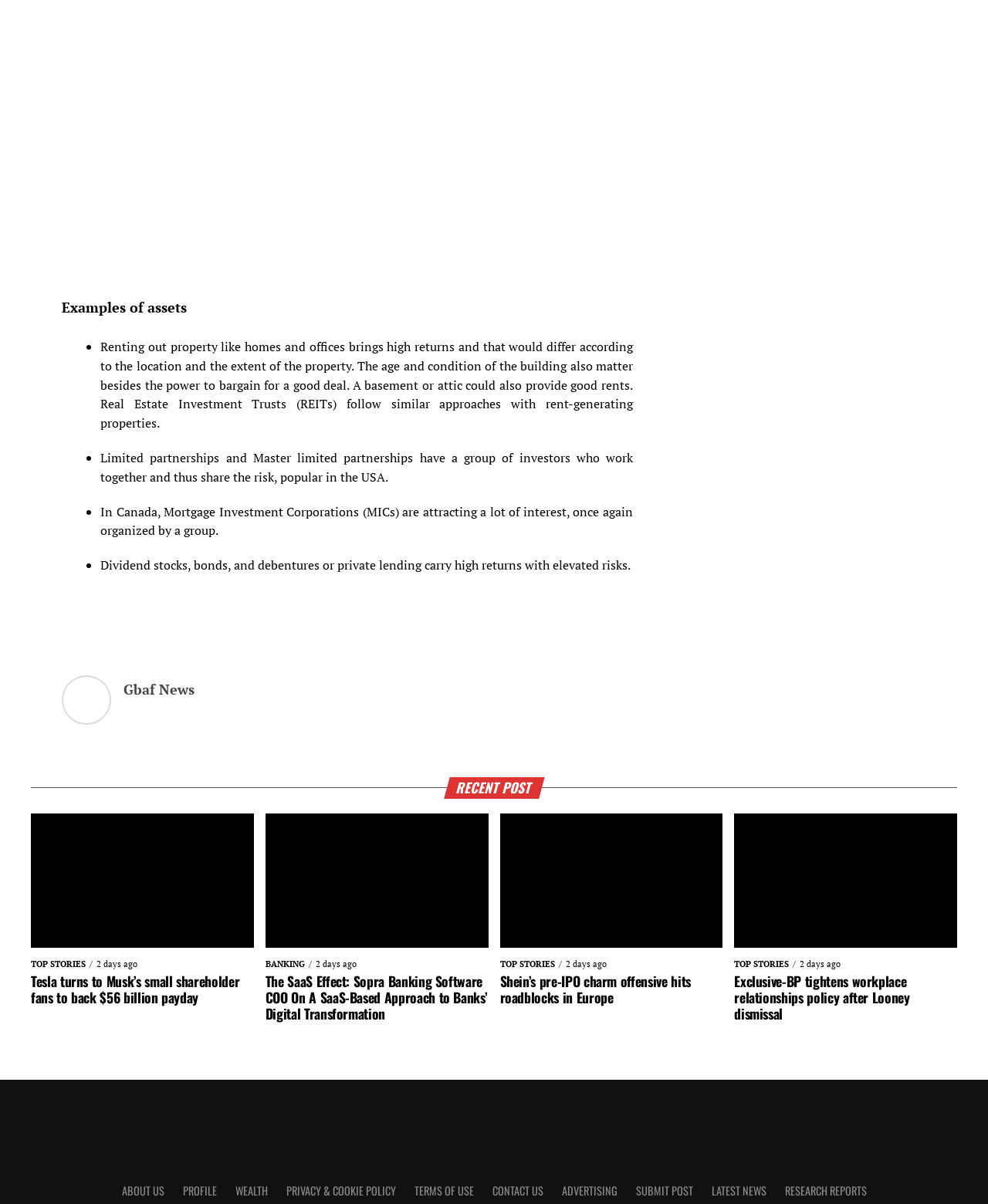Could you determine the bounding box coordinates of the clickable element to complete the instruction: "Share on Facebook"? Provide the coordinates as four float numbers between 0 and 1, i.e., [left, top, right, bottom].

[0.062, 0.498, 0.098, 0.527]